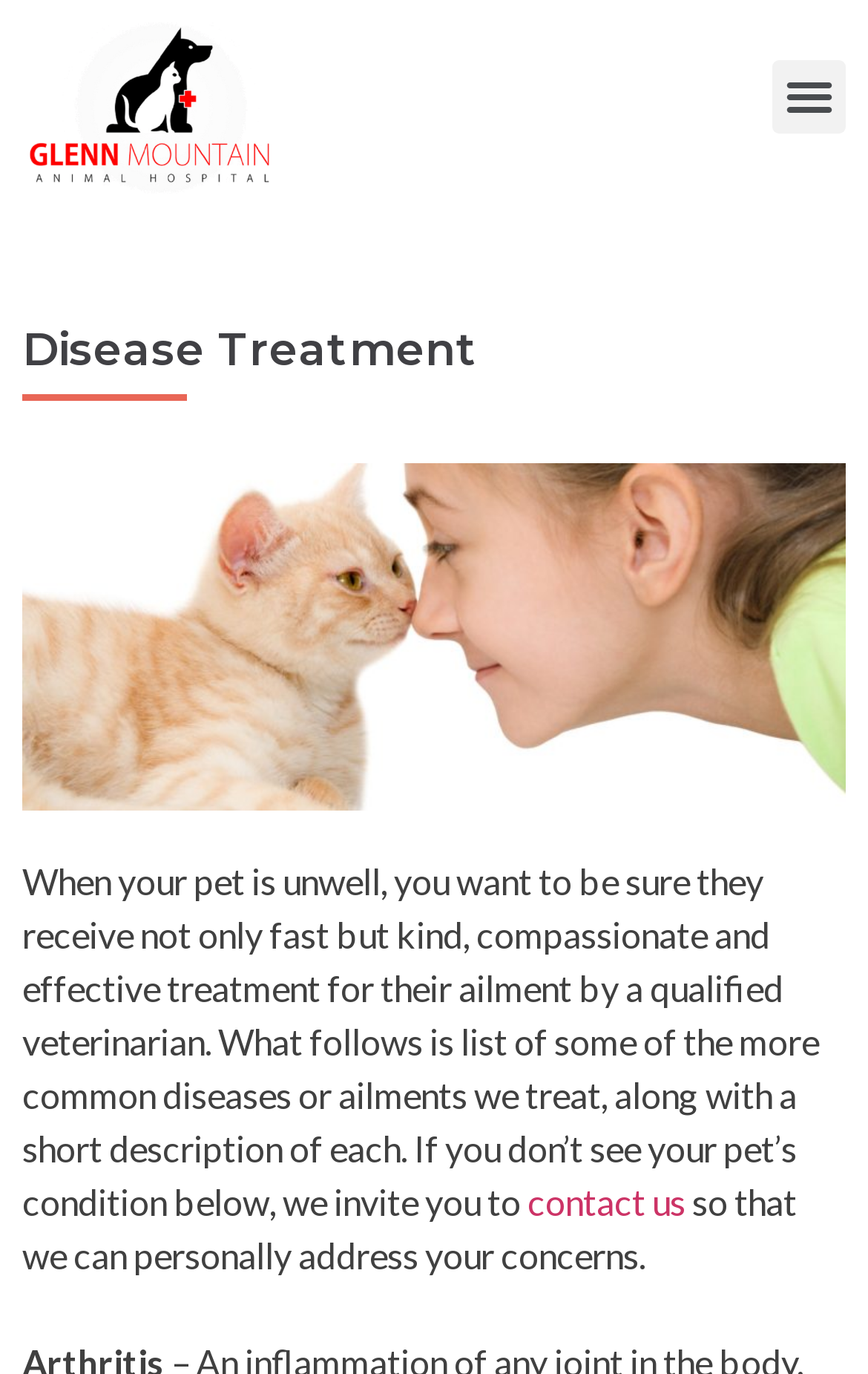Find the bounding box coordinates for the element described here: "contact us".

[0.608, 0.859, 0.79, 0.89]